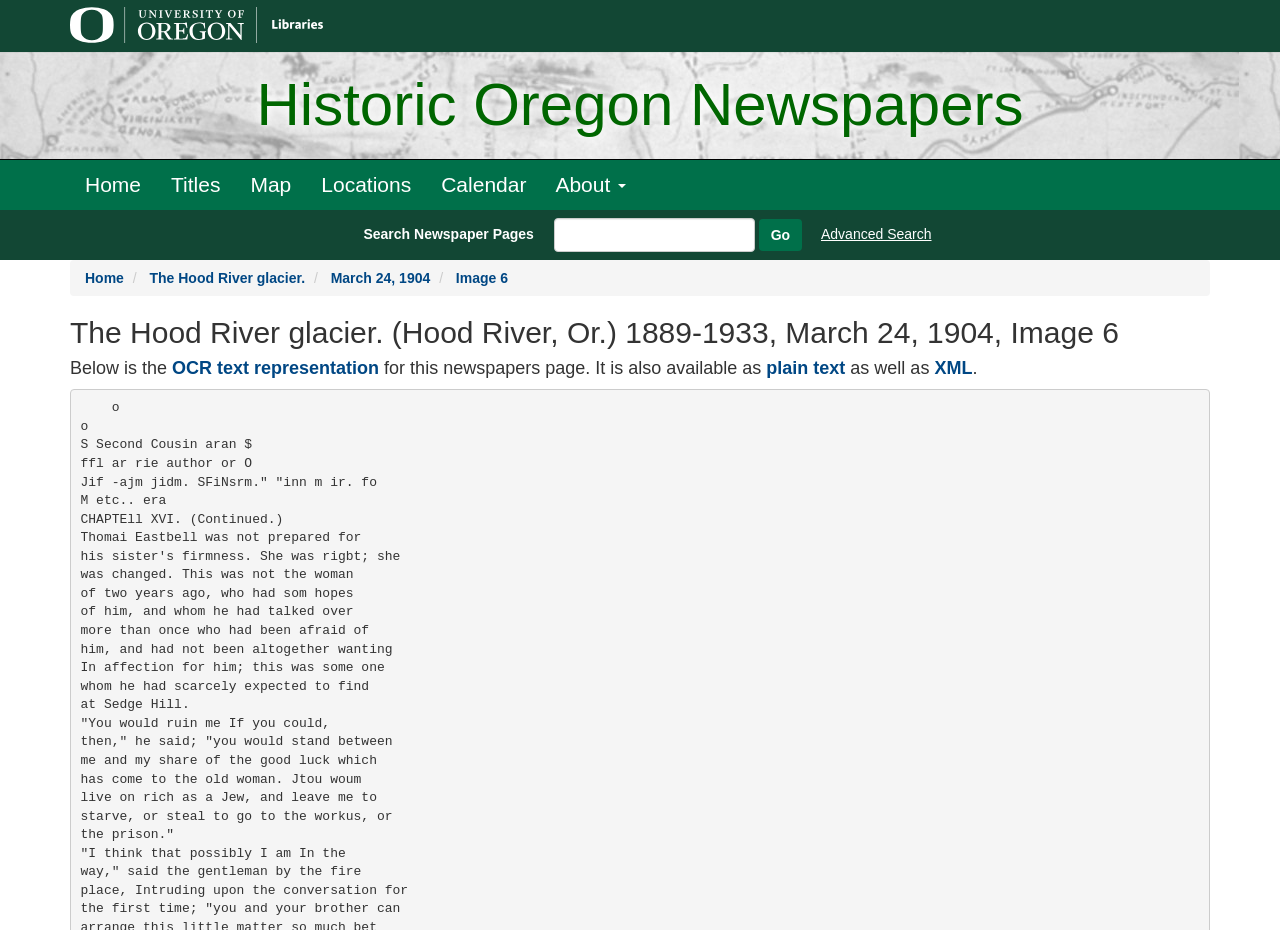Can you identify the bounding box coordinates of the clickable region needed to carry out this instruction: 'Search Newspaper Pages'? The coordinates should be four float numbers within the range of 0 to 1, stated as [left, top, right, bottom].

[0.272, 0.234, 0.638, 0.271]